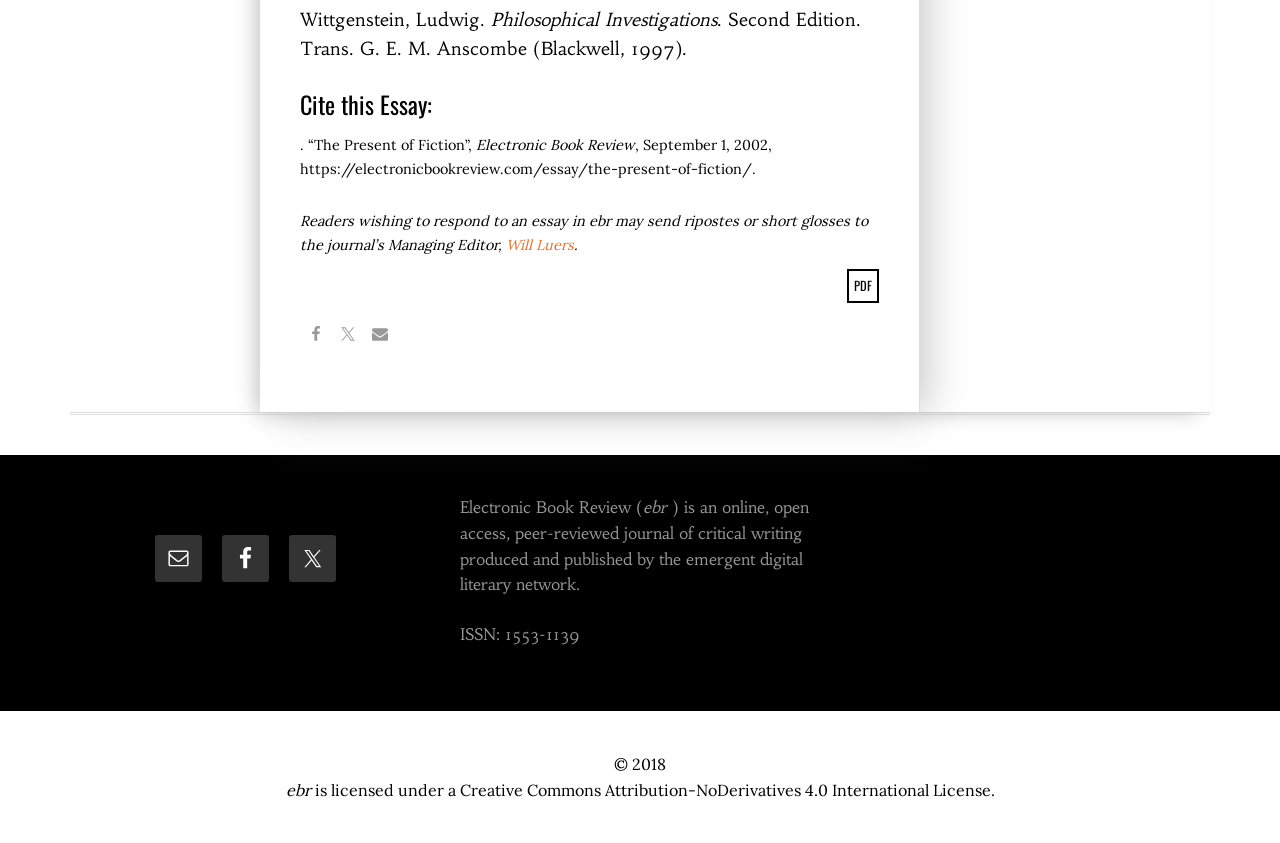Please determine the bounding box coordinates of the section I need to click to accomplish this instruction: "Check the license information".

[0.359, 0.926, 0.777, 0.949]